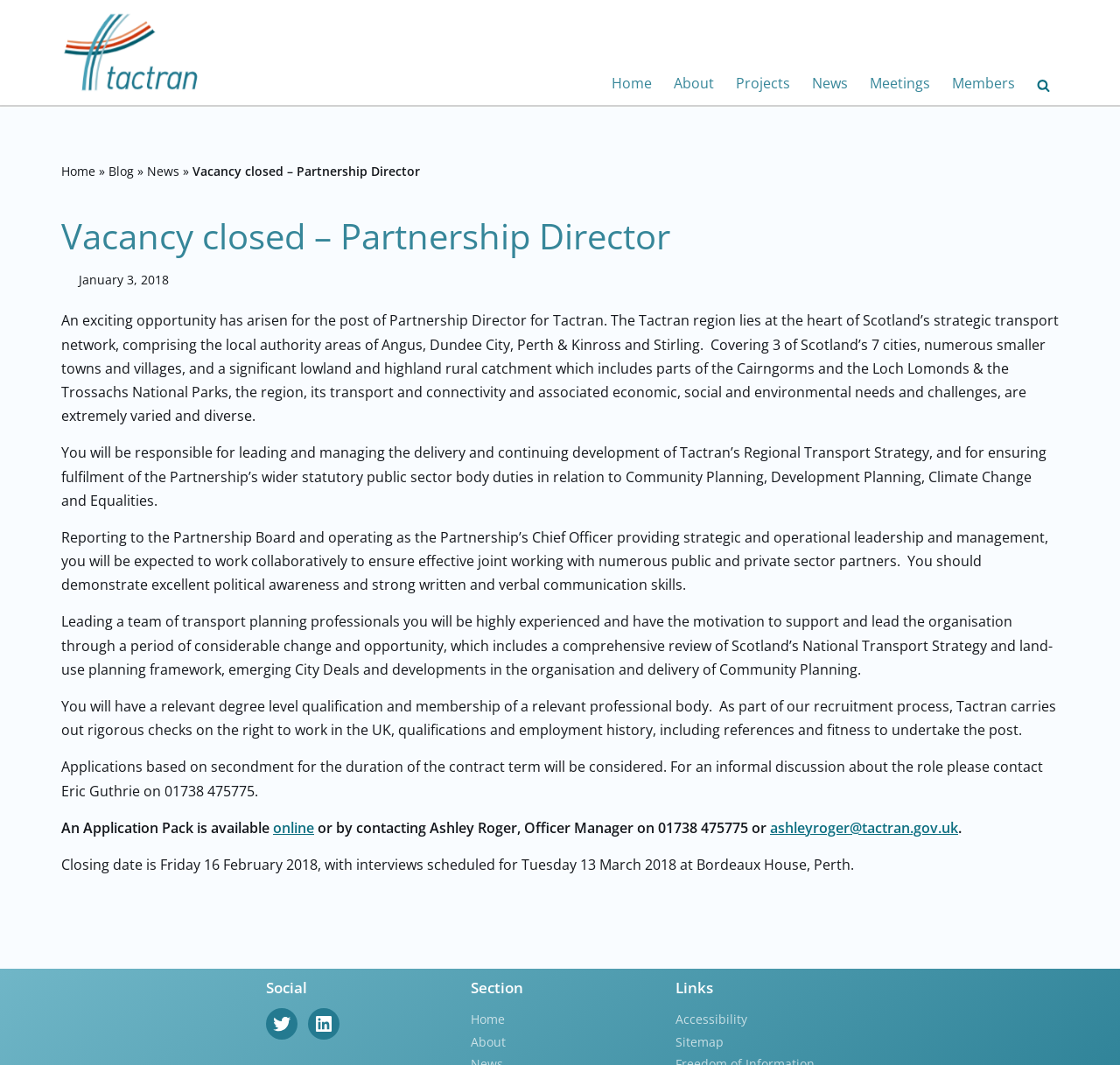What is the job title of the vacancy mentioned on the webpage?
Using the screenshot, give a one-word or short phrase answer.

Partnership Director